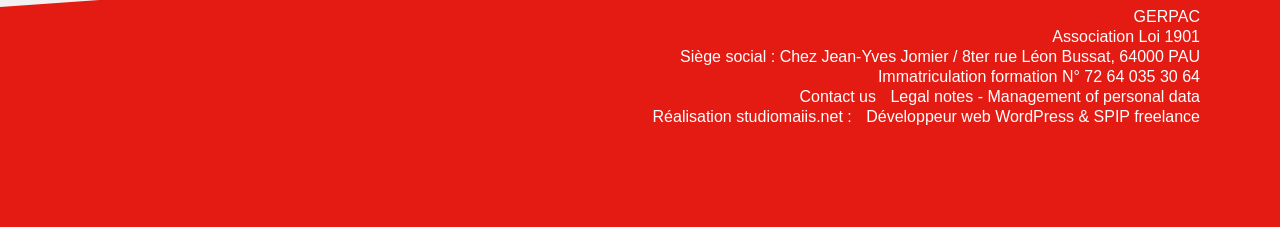Answer the following in one word or a short phrase: 
Where is the seat of the association located?

Chez Jean-Yves Jomier / 8ter rue Léon Bussat, 64000 PAU